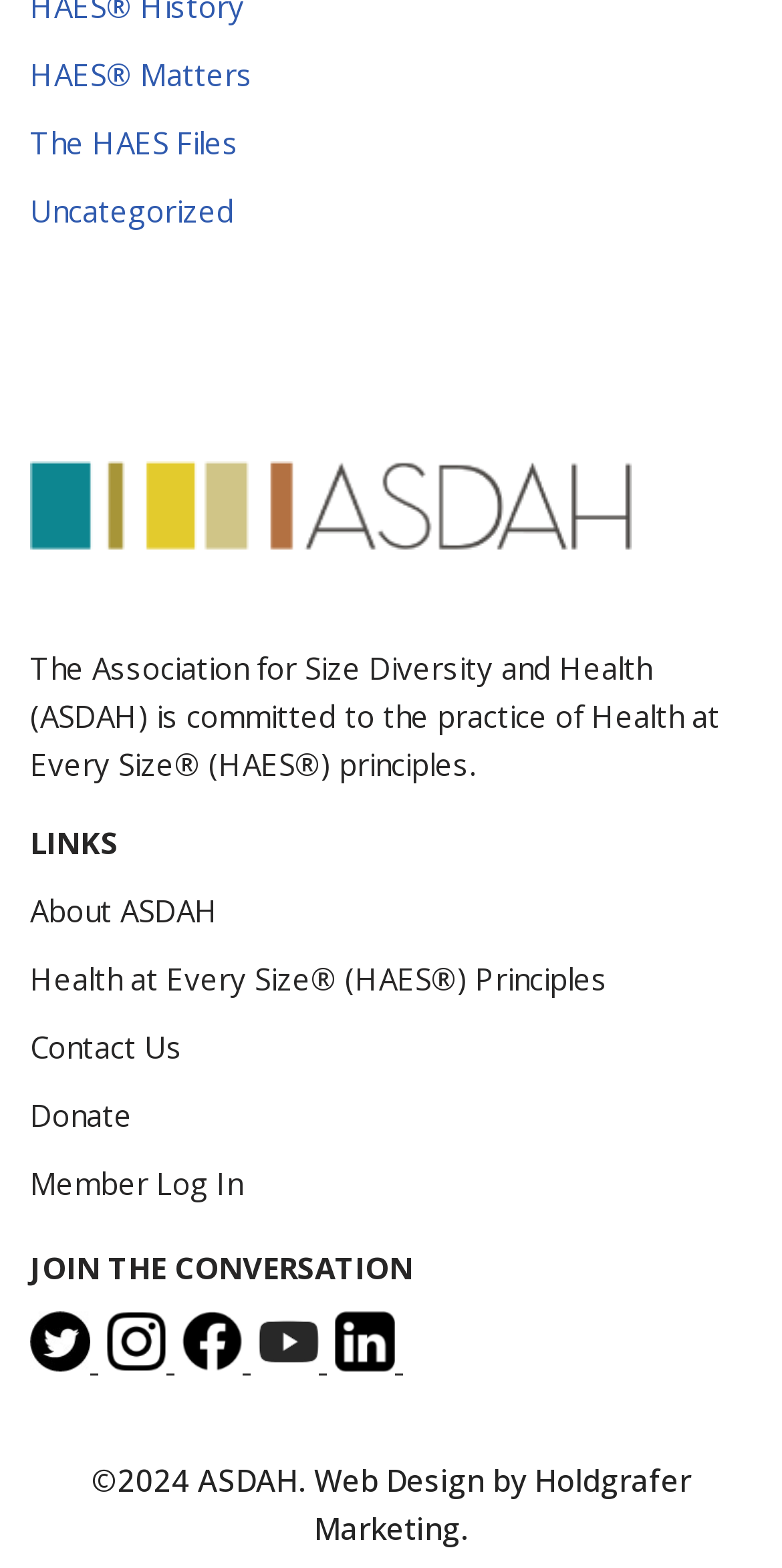How many social media platforms are linked?
Give a thorough and detailed response to the question.

The webpage provides links to five social media platforms, namely Twitter, Instagram, Facebook, YouTube, and LinkedIn, which can be found in the 'JOIN THE CONVERSATION' section.